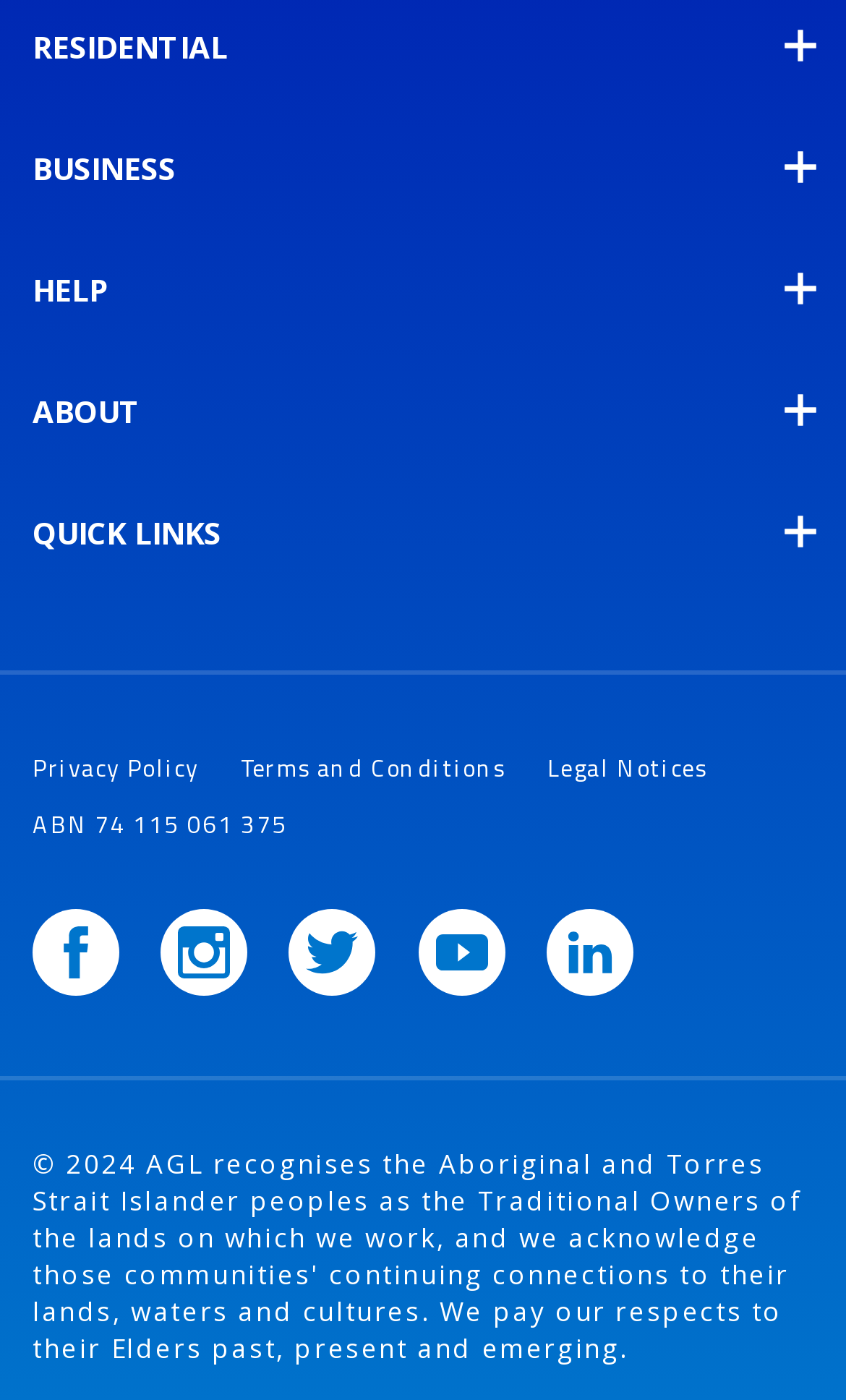Determine the bounding box coordinates of the clickable region to carry out the instruction: "Go to Privacy Policy".

[0.038, 0.535, 0.235, 0.564]